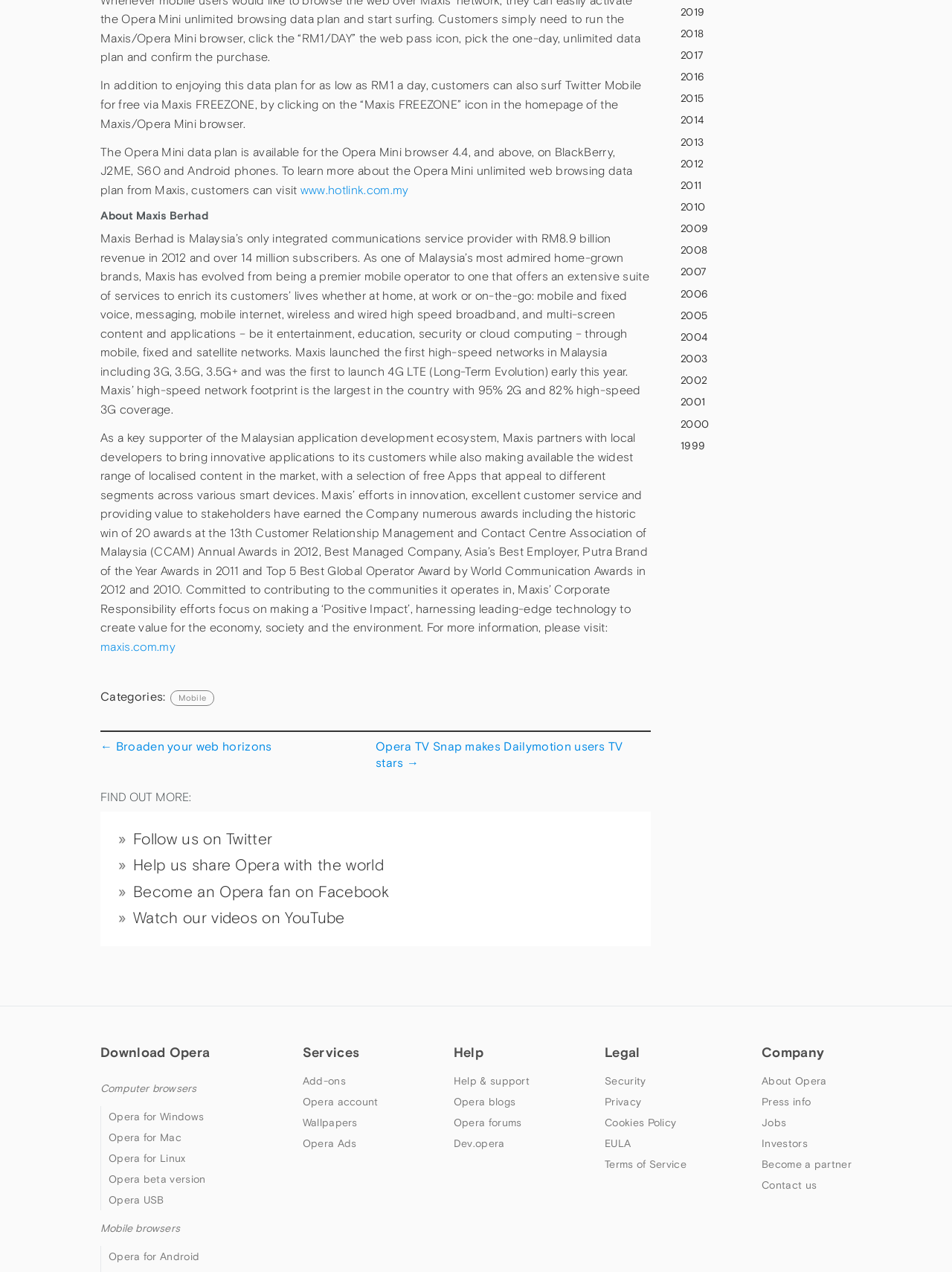Could you highlight the region that needs to be clicked to execute the instruction: "Get help and support"?

[0.476, 0.845, 0.556, 0.855]